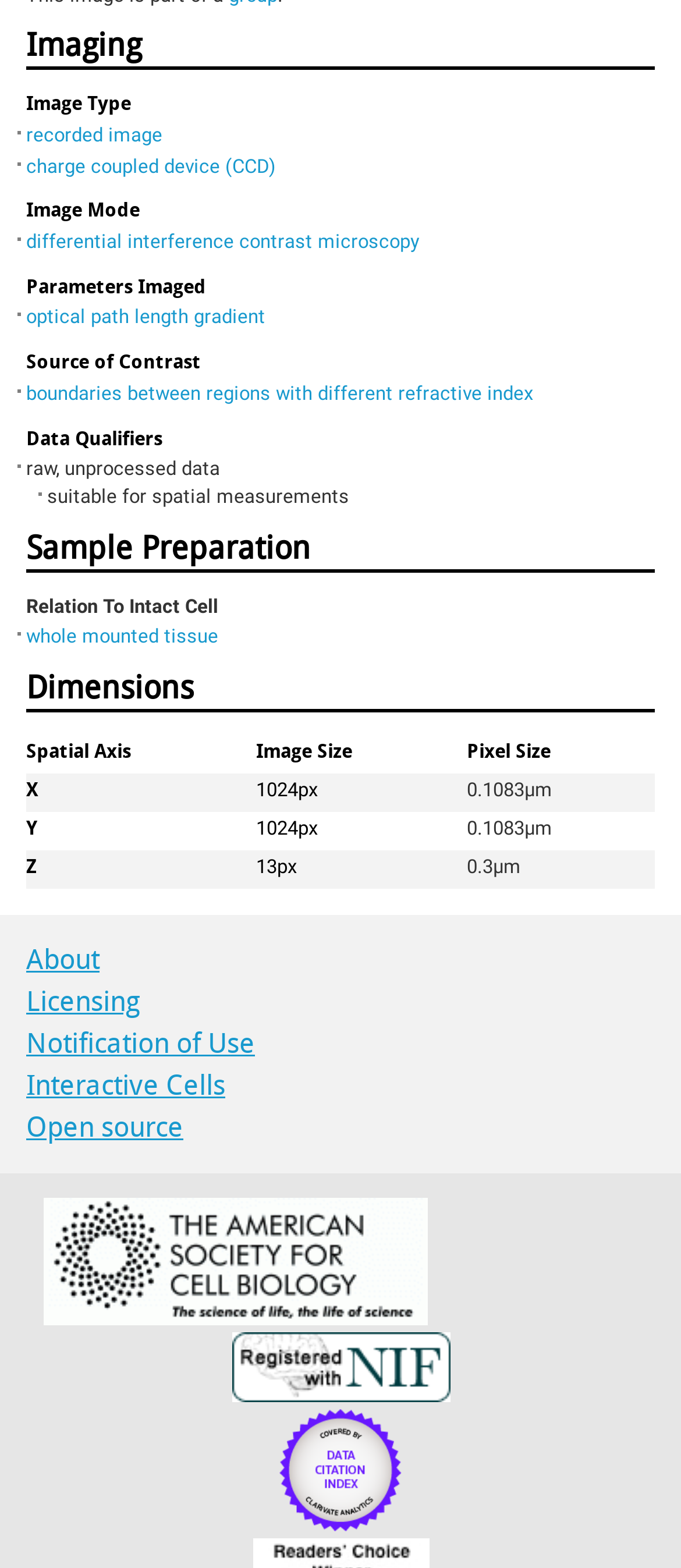What is the pixel size of the X axis?
Please use the image to provide an in-depth answer to the question.

The pixel size of the X axis is '0.1083µm' as indicated in the 'Image dimensions' table, which is a table with column headers 'Spatial Axis', 'Image Size', and 'Pixel Size'.